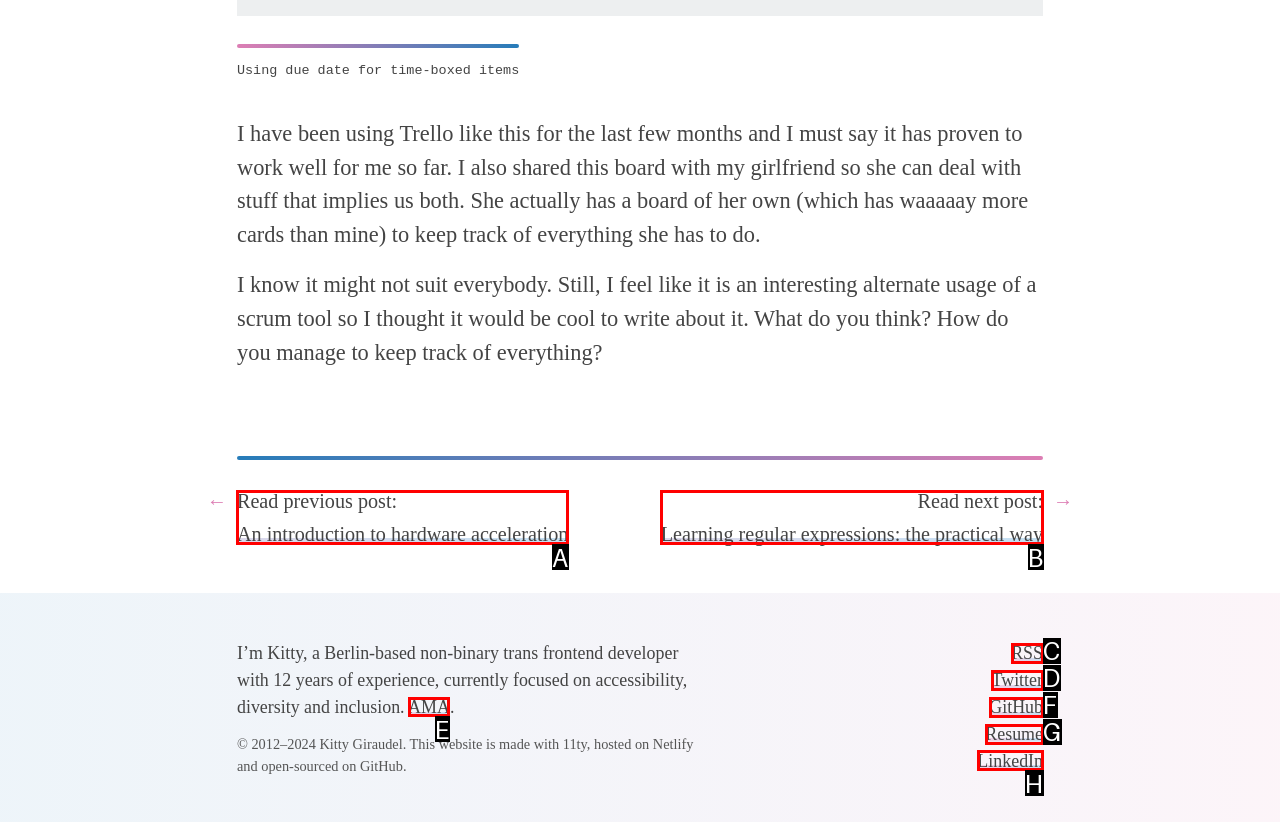Select the appropriate bounding box to fulfill the task: Ask the author a question Respond with the corresponding letter from the choices provided.

E